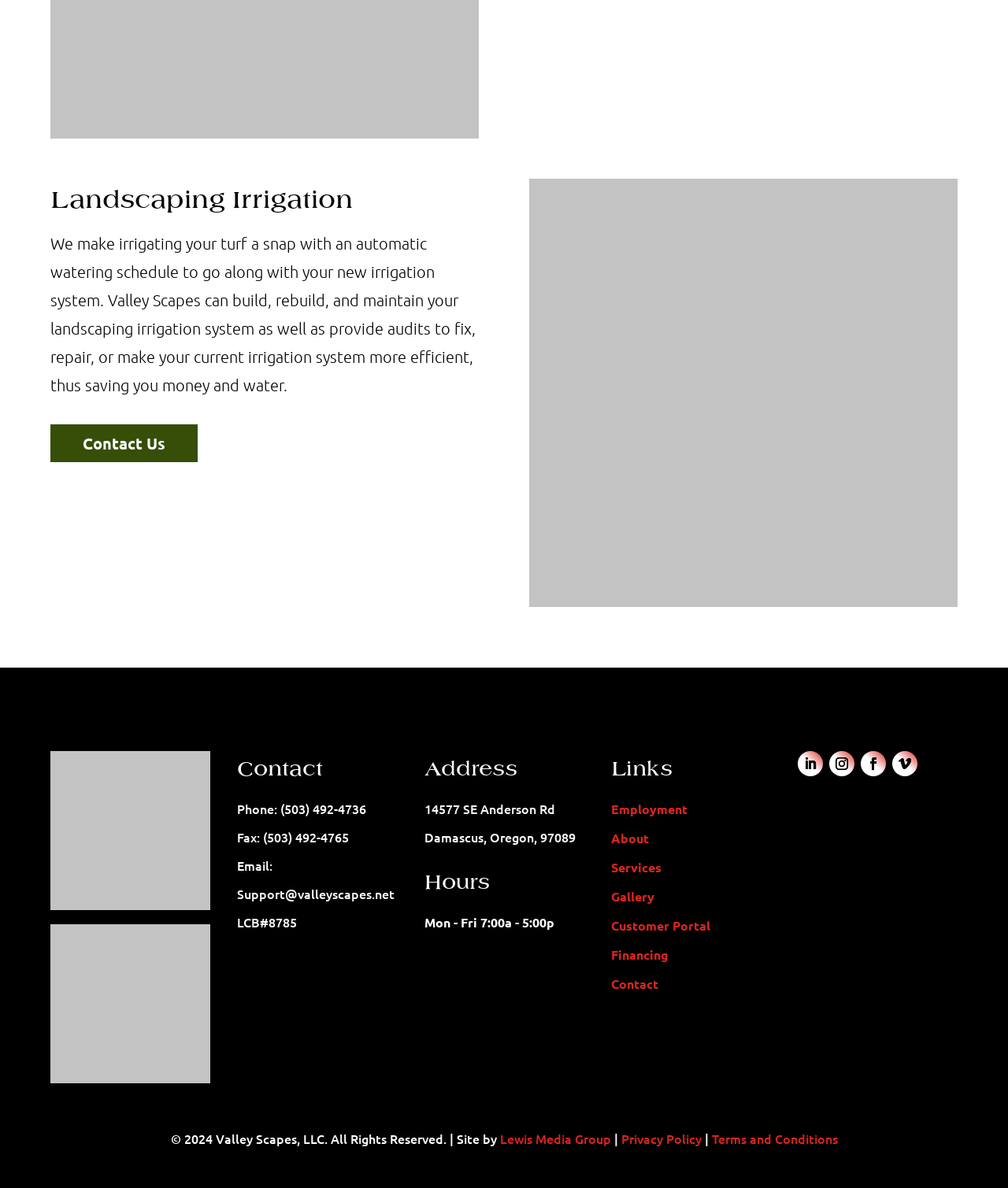Given the element description, predict the bounding box coordinates in the format (top-left x, top-left y, bottom-right x, bottom-right y). Make sure all values are between 0 and 1. Here is the element description: Follow

[0.792, 0.632, 0.817, 0.653]